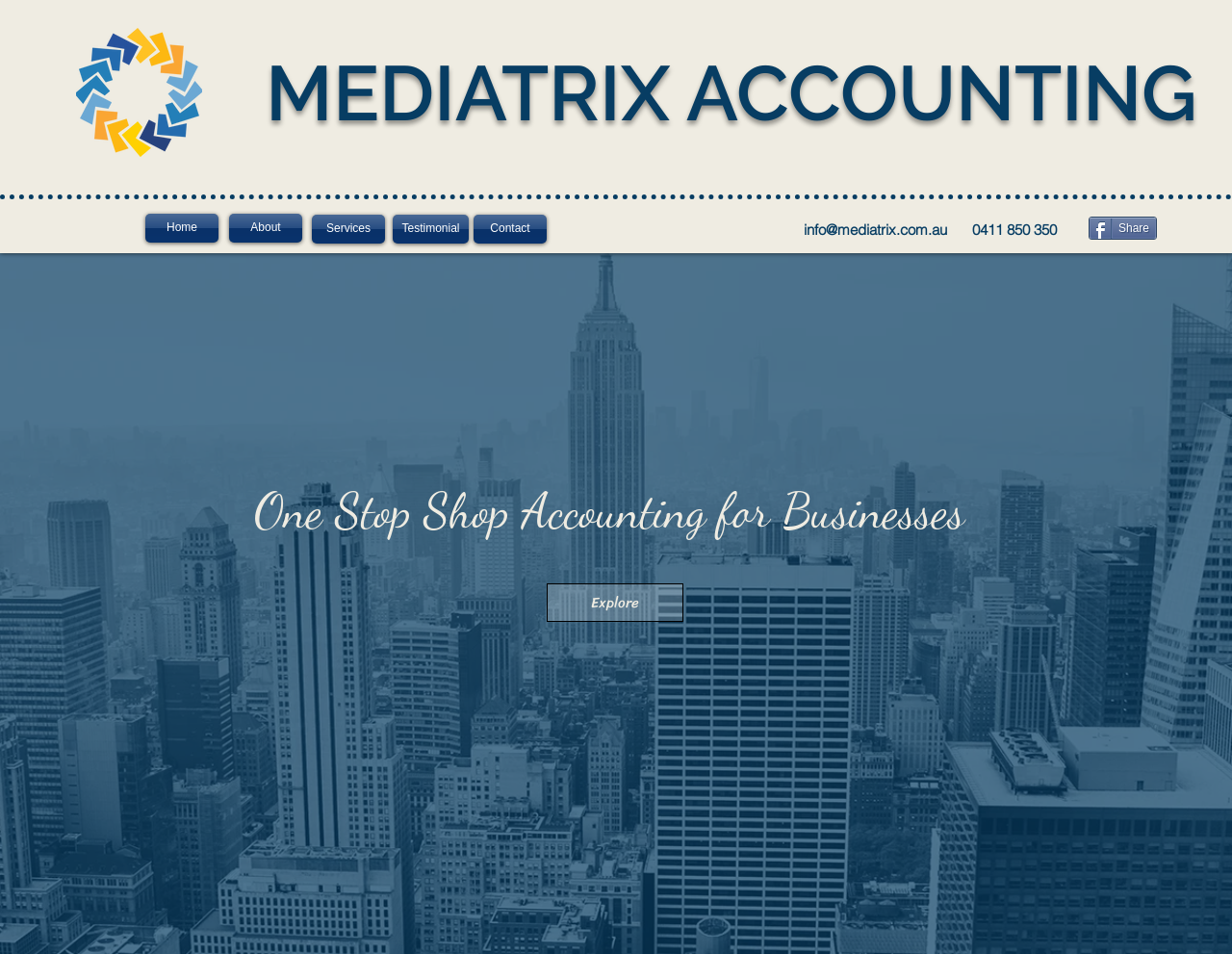Provide a one-word or one-phrase answer to the question:
What is the phone number of Mediatrix Accounting?

0411 850 350